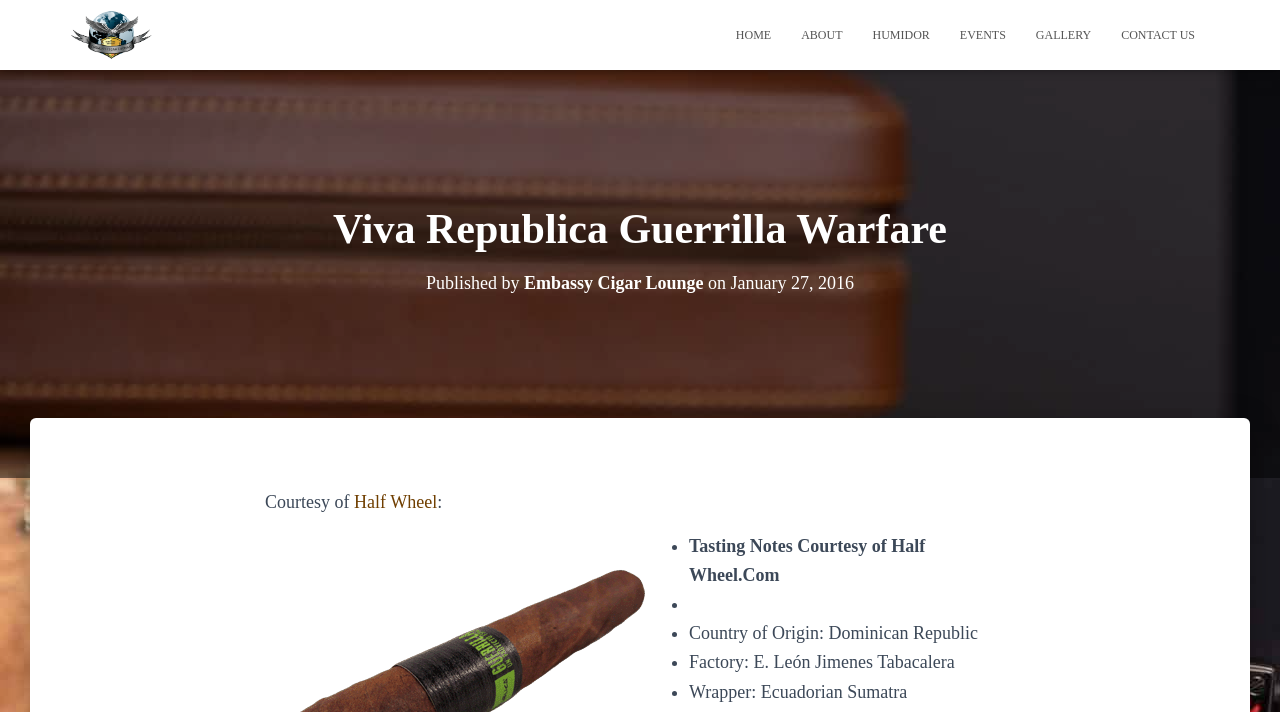Elaborate on the webpage's design and content in a detailed caption.

The webpage is about Viva Republica Guerrilla Warfare, a cigar brand, and is hosted by Embassy Cigar Lounge. At the top left, there is a link to Embassy Cigar Lounge, accompanied by a small image. To the right of this, there are several links to different sections of the website, including HOME, ABOUT, HUMIDOR, EVENTS, GALLERY, and CONTACT US.

Below these links, there are two headings. The first heading is the title "Viva Republica Guerrilla Warfare", and the second heading provides information about the publication, including the publisher, Embassy Cigar Lounge, and the date, January 27, 2016. The publisher's name is also a link.

Further down, there is a section with text that reads "Courtesy of" followed by a link to Half Wheel. This is likely a source citation for the content that follows. Below this, there is a list of bullet points with information about the cigar, including tasting notes, country of origin, factory, and wrapper. Each bullet point is marked with a "•" symbol.